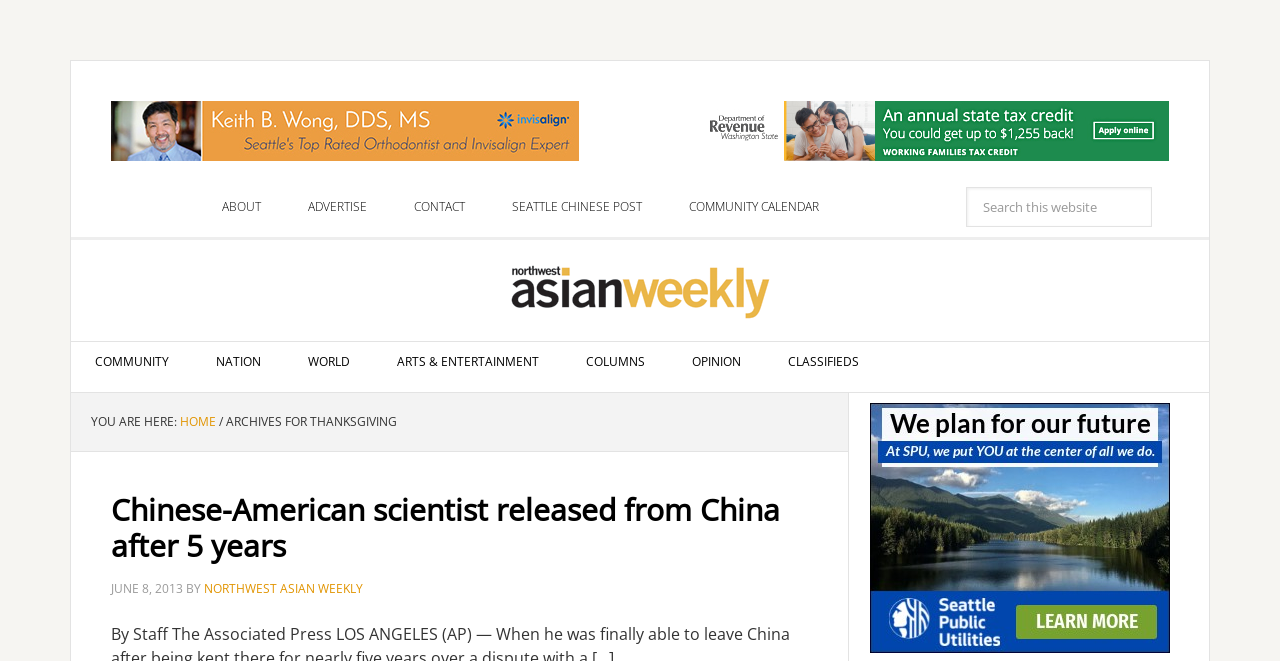From the element description: "name="s" placeholder="Search this website"", extract the bounding box coordinates of the UI element. The coordinates should be expressed as four float numbers between 0 and 1, in the order [left, top, right, bottom].

[0.755, 0.283, 0.9, 0.343]